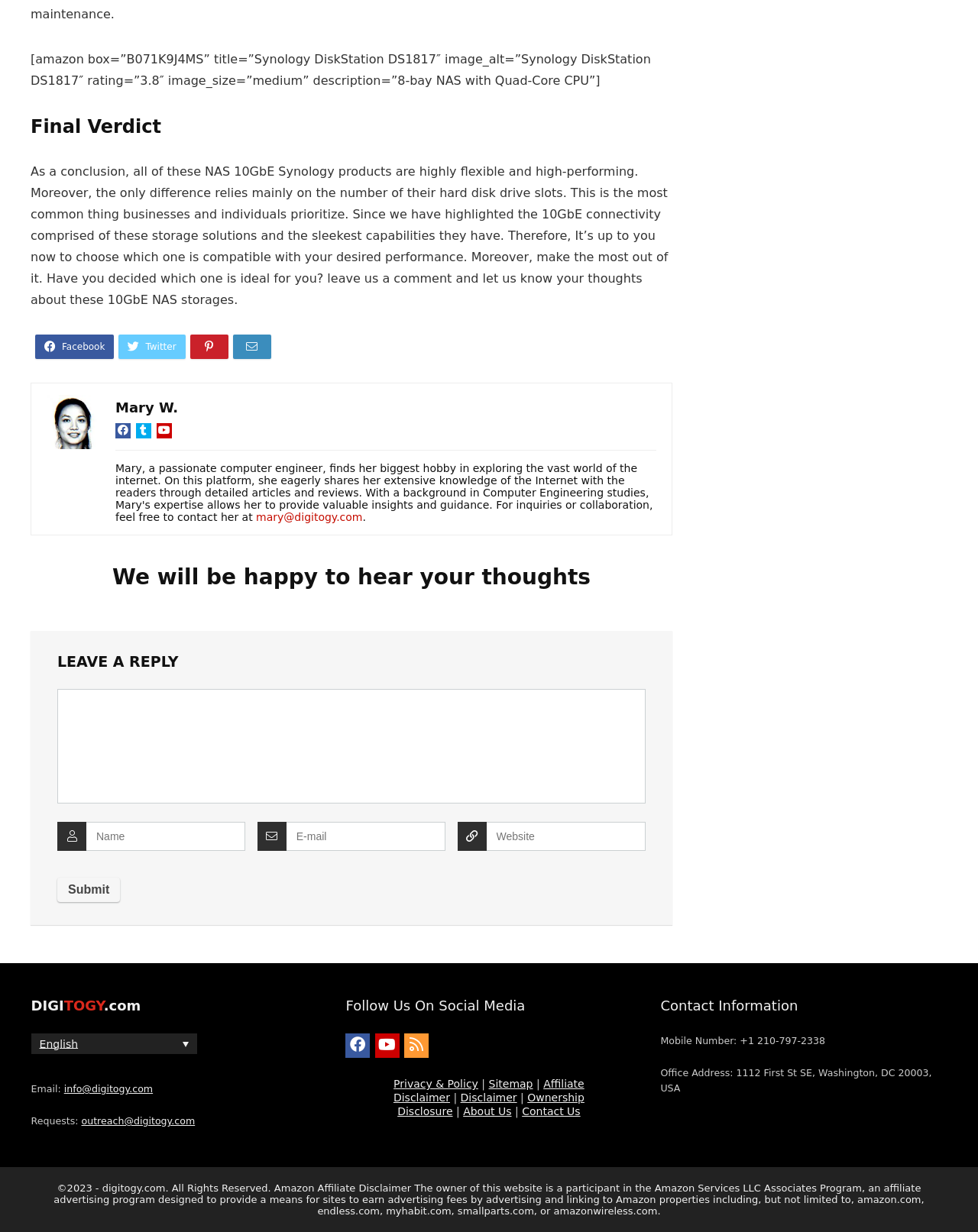What is the rating of the Synology DiskStation DS1817?
Using the visual information, respond with a single word or phrase.

3.8